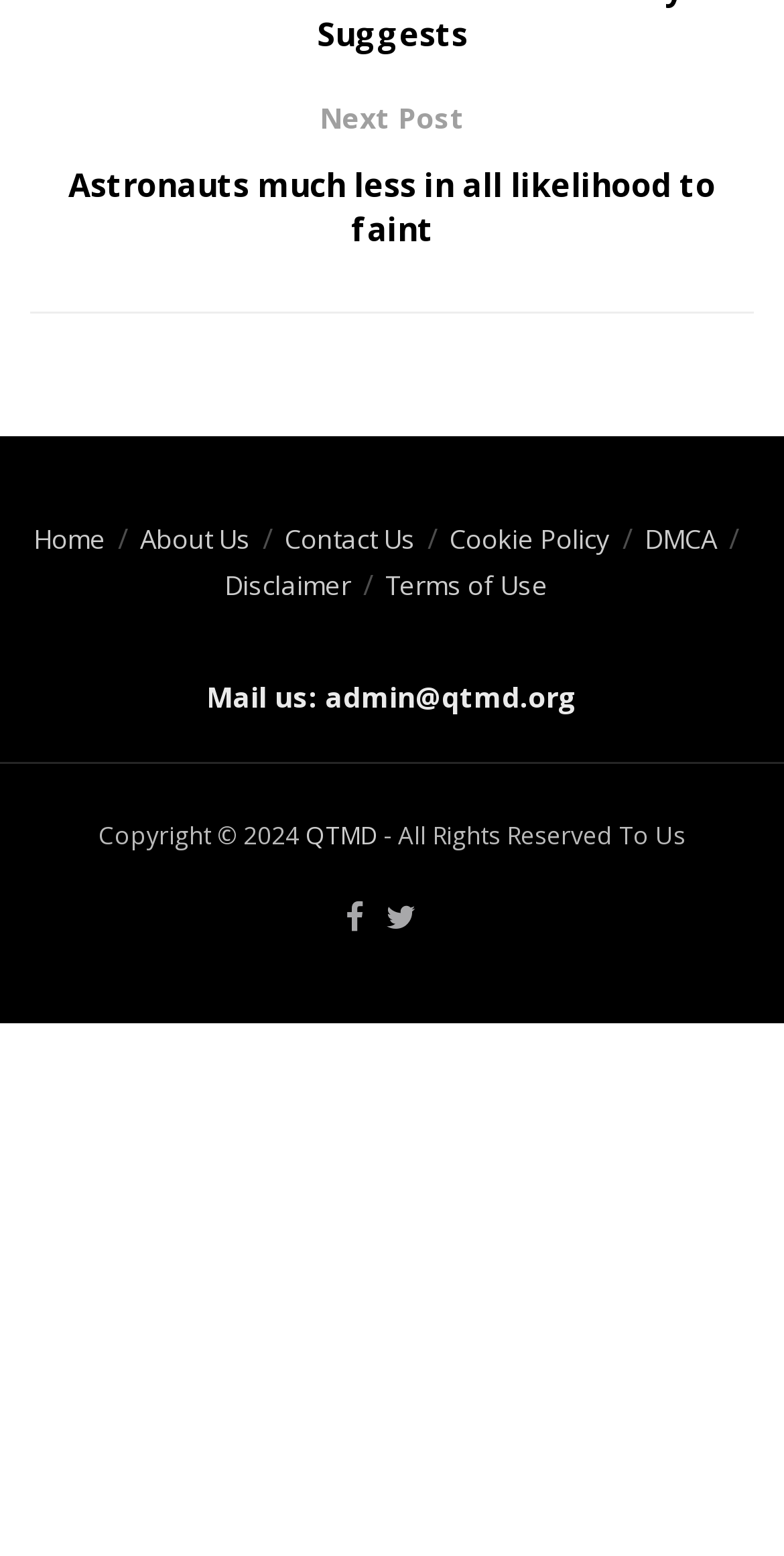Locate the bounding box coordinates of the element's region that should be clicked to carry out the following instruction: "contact us". The coordinates need to be four float numbers between 0 and 1, i.e., [left, top, right, bottom].

[0.363, 0.335, 0.529, 0.358]